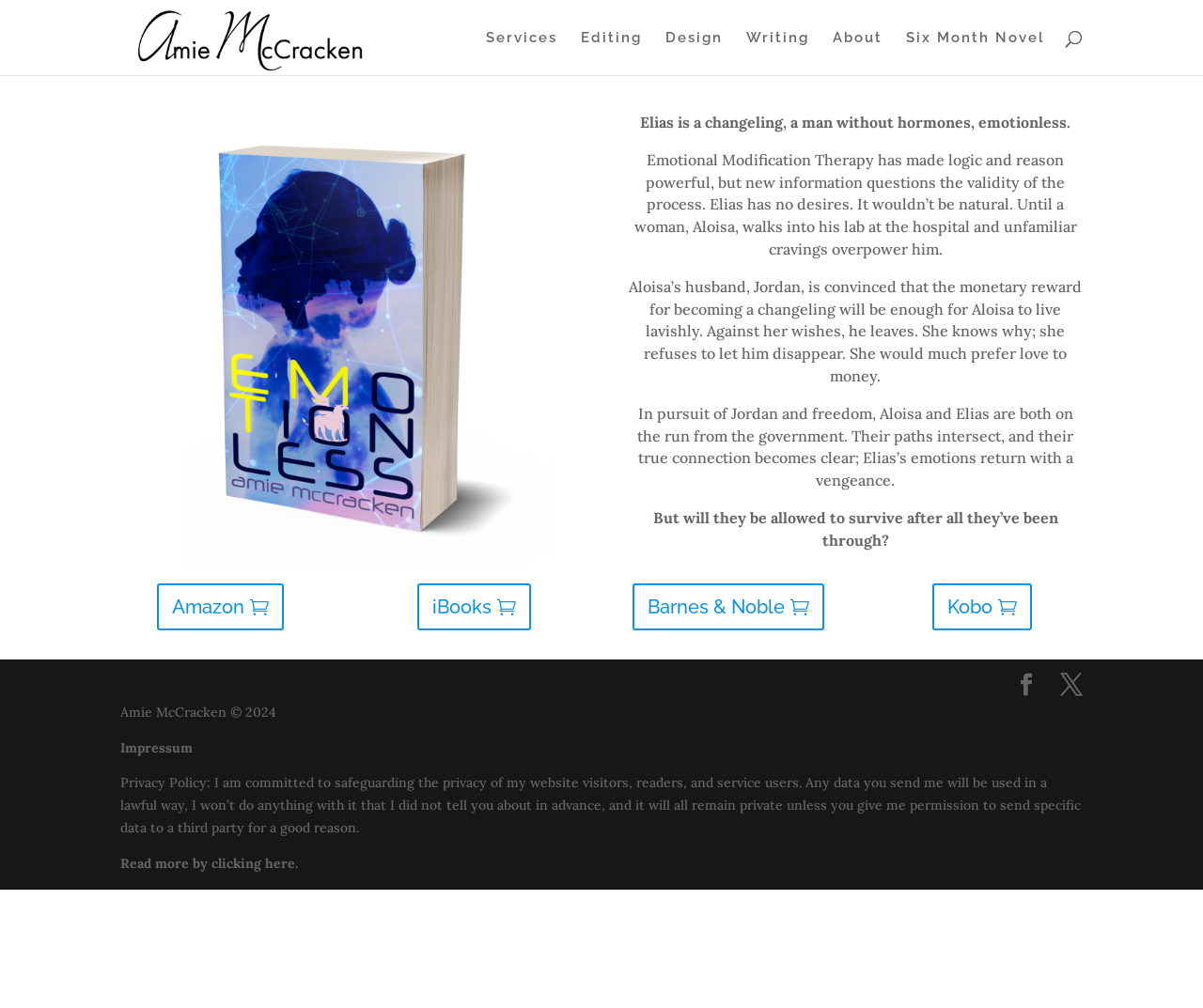Give a one-word or phrase response to the following question: What is the main theme of the story?

Emotionless